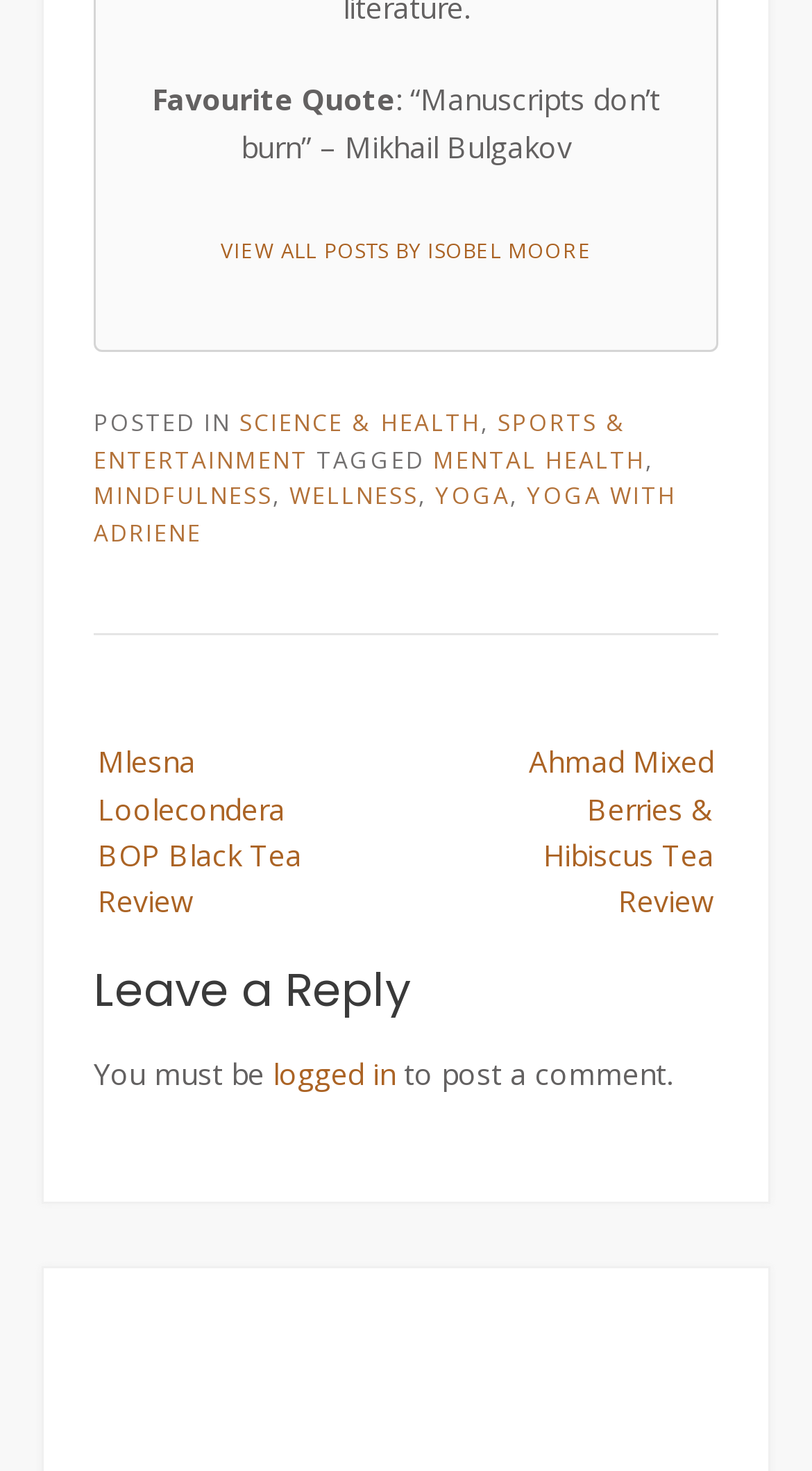Determine the bounding box coordinates of the section I need to click to execute the following instruction: "Read about Our History". Provide the coordinates as four float numbers between 0 and 1, i.e., [left, top, right, bottom].

None